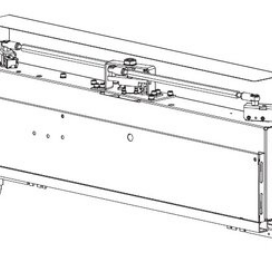Elaborate on the various elements present in the image.

The image showcases a detailed technical drawing of a BUS M11 cabin door mechanism, which is crucial for the operation of doors with a clear opening of 800 mm. It features a sophisticated assembly including various mechanical components designed for functionality and reliability. This mechanism is typically integrated within the cabin door panels, aiding in the smooth operation of the doors that measure 850 mm wide and have a clear height of 2000 mm. The illustrated design reflects the engineering precision necessary to meet regulatory standards and enhances safety features, aligning with EN 81-20 specifications. This product is part of a set of components available for constructing complete BUS M11 folding doors, underscoring its importance in contemporary elevator design.